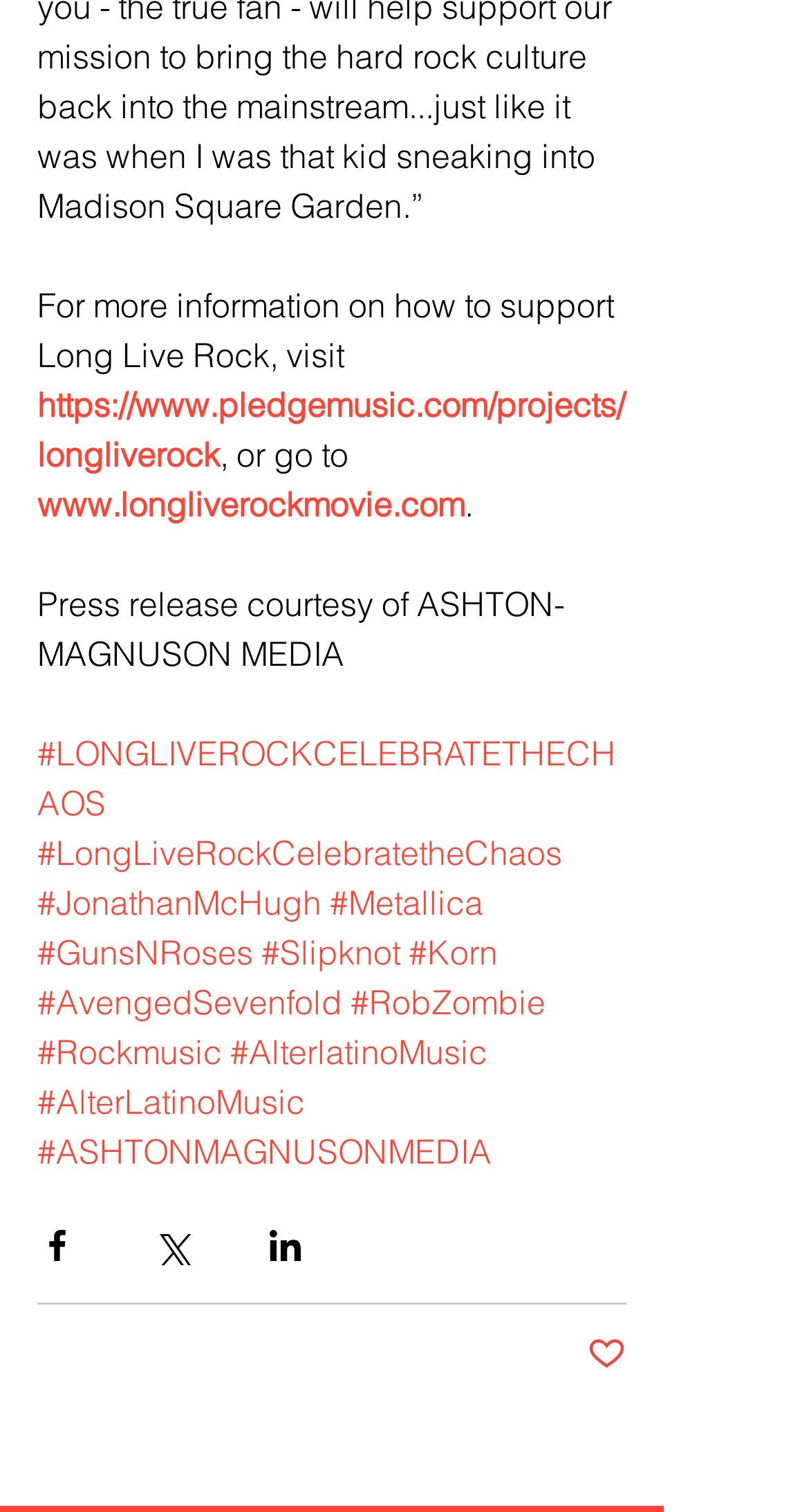Kindly determine the bounding box coordinates for the area that needs to be clicked to execute this instruction: "Share via Twitter".

[0.187, 0.81, 0.236, 0.836]